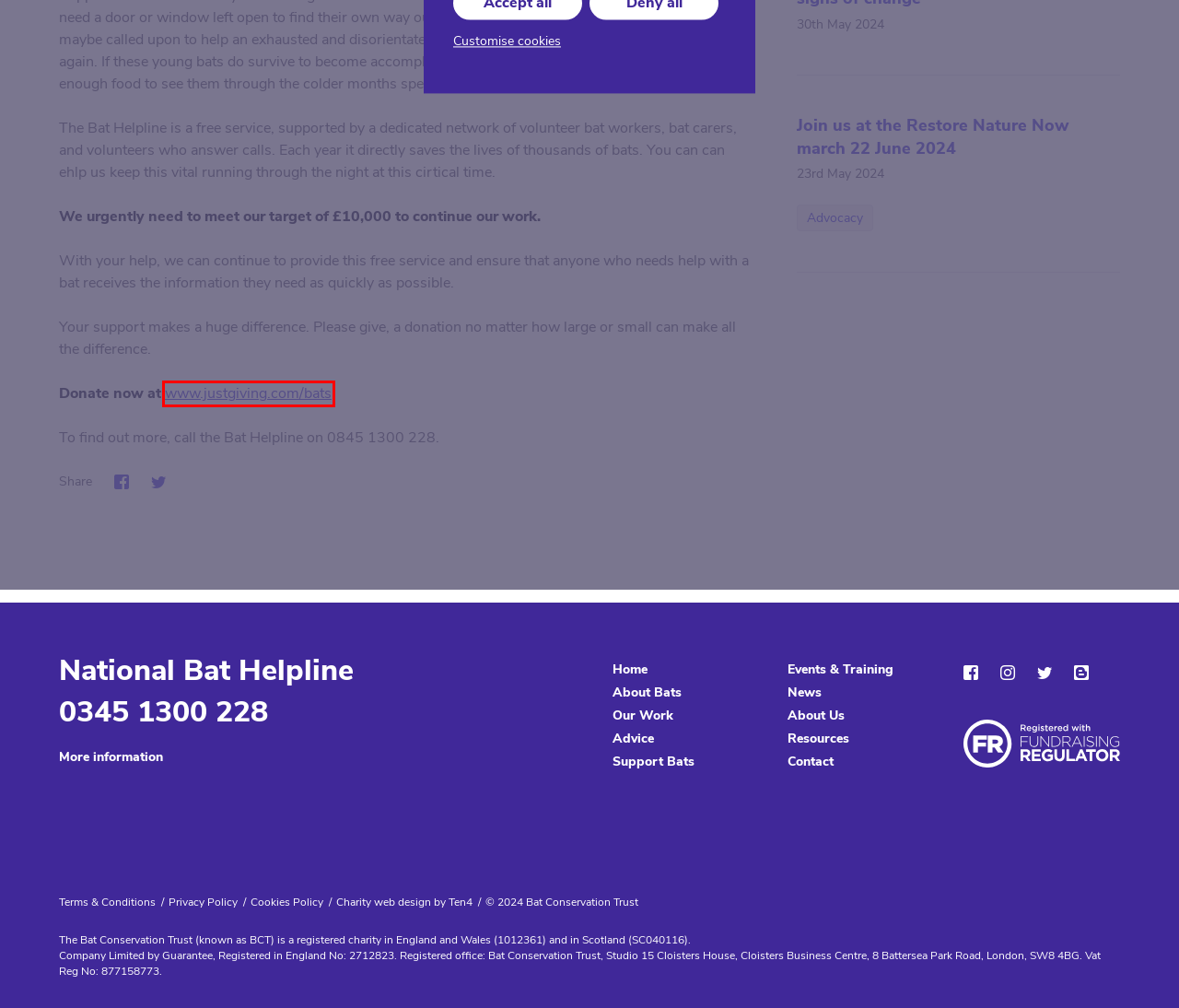Inspect the provided webpage screenshot, concentrating on the element within the red bounding box. Select the description that best represents the new webpage after you click the highlighted element. Here are the candidates:
A. Terms & Conditions - Bat Conservation Trust
B. Home - Ten4 — a digital agency
C. Bat Conservation Trust - JustGiving
D. Contact us - About Us - Bat Conservation Trust
E. Privacy Policy - Bat Conservation Trust
F. Join us at the Restore Nature Now march 22 June 2024 - News - Bat Conservation Trust
G. Advice - Bat Conservation Trust
H. National Bat Helpline - Our Work - Bat Conservation Trust

C